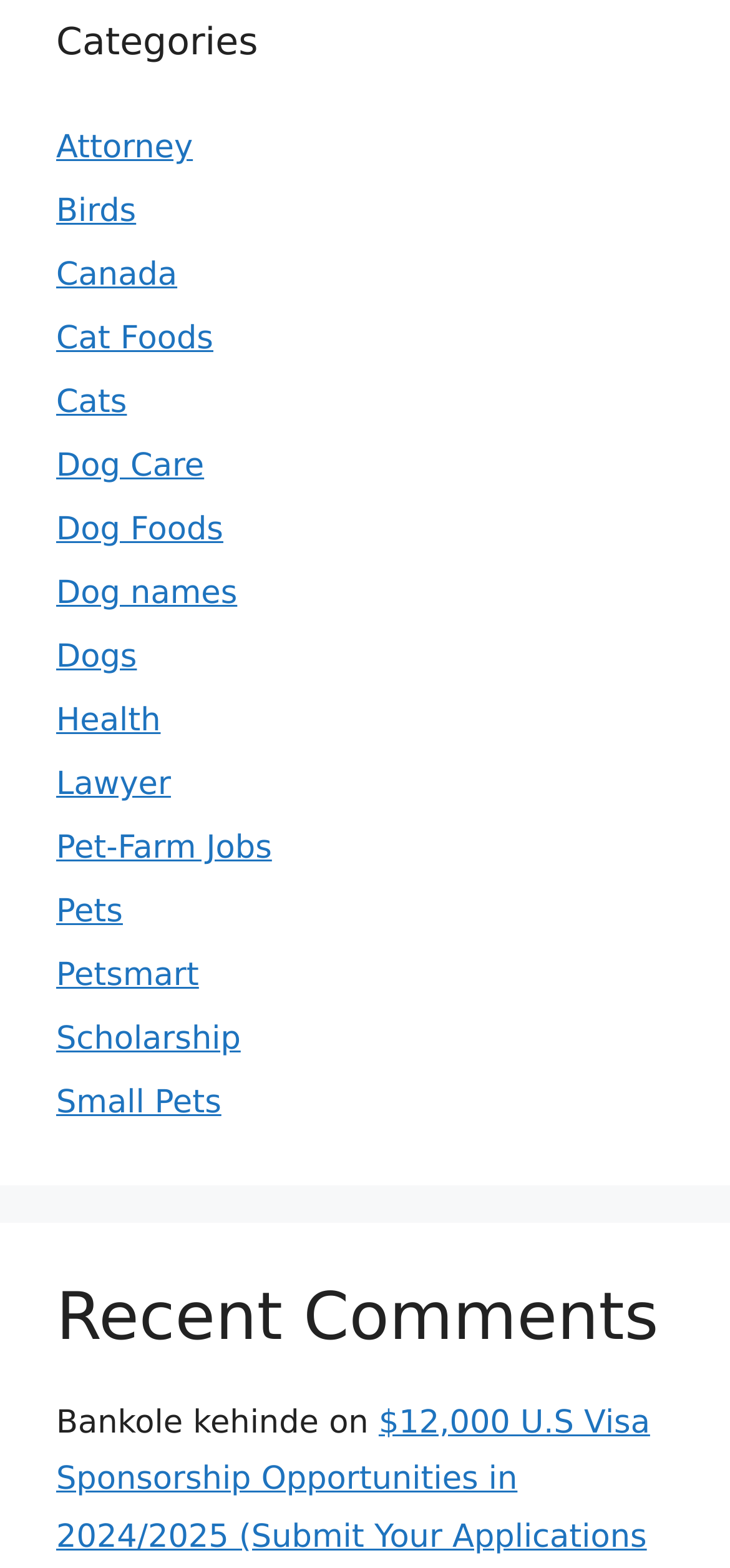Find and indicate the bounding box coordinates of the region you should select to follow the given instruction: "Click on Attorney".

[0.077, 0.083, 0.264, 0.106]